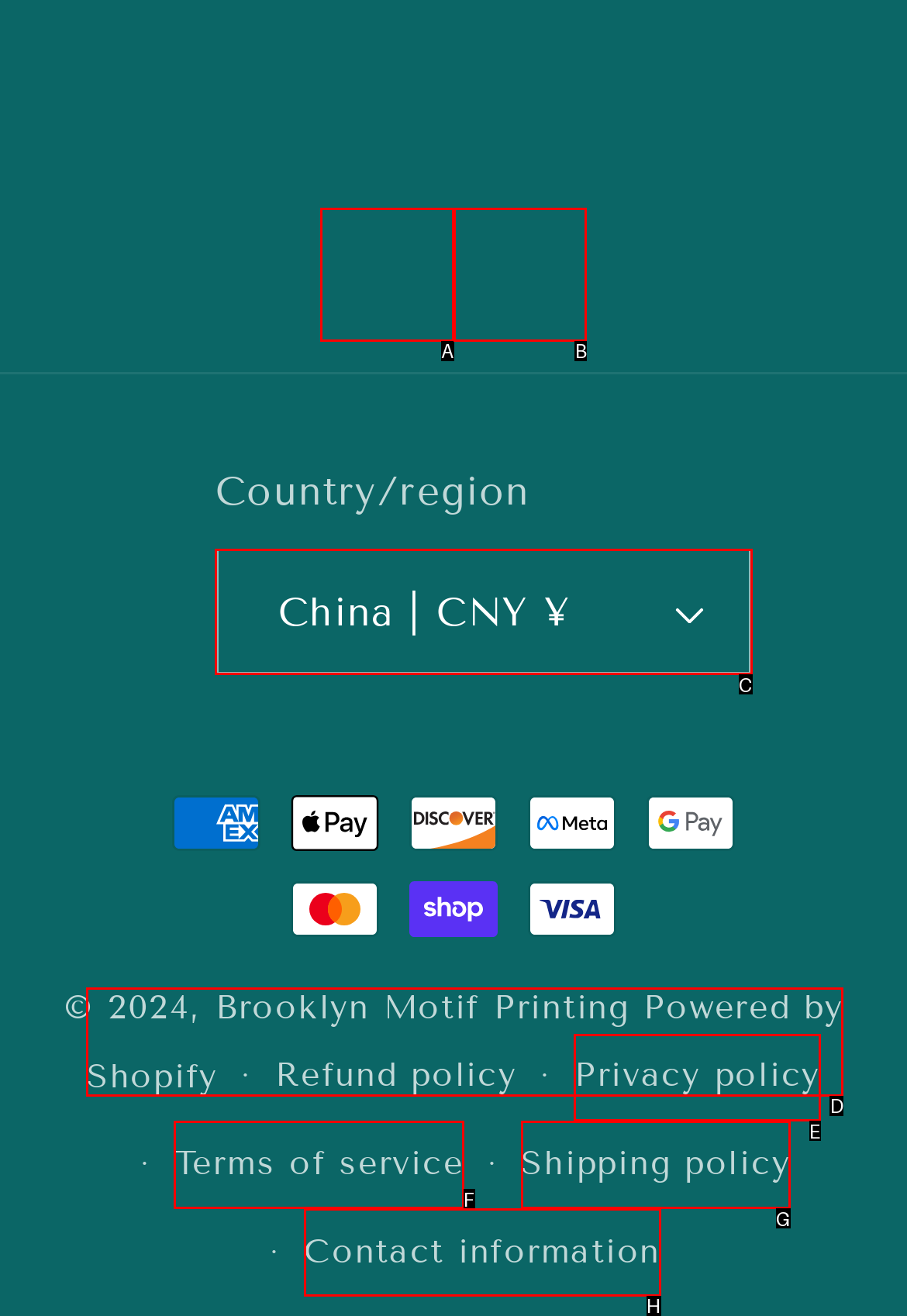Find the HTML element that matches the description provided: Terms of service
Answer using the corresponding option letter.

F